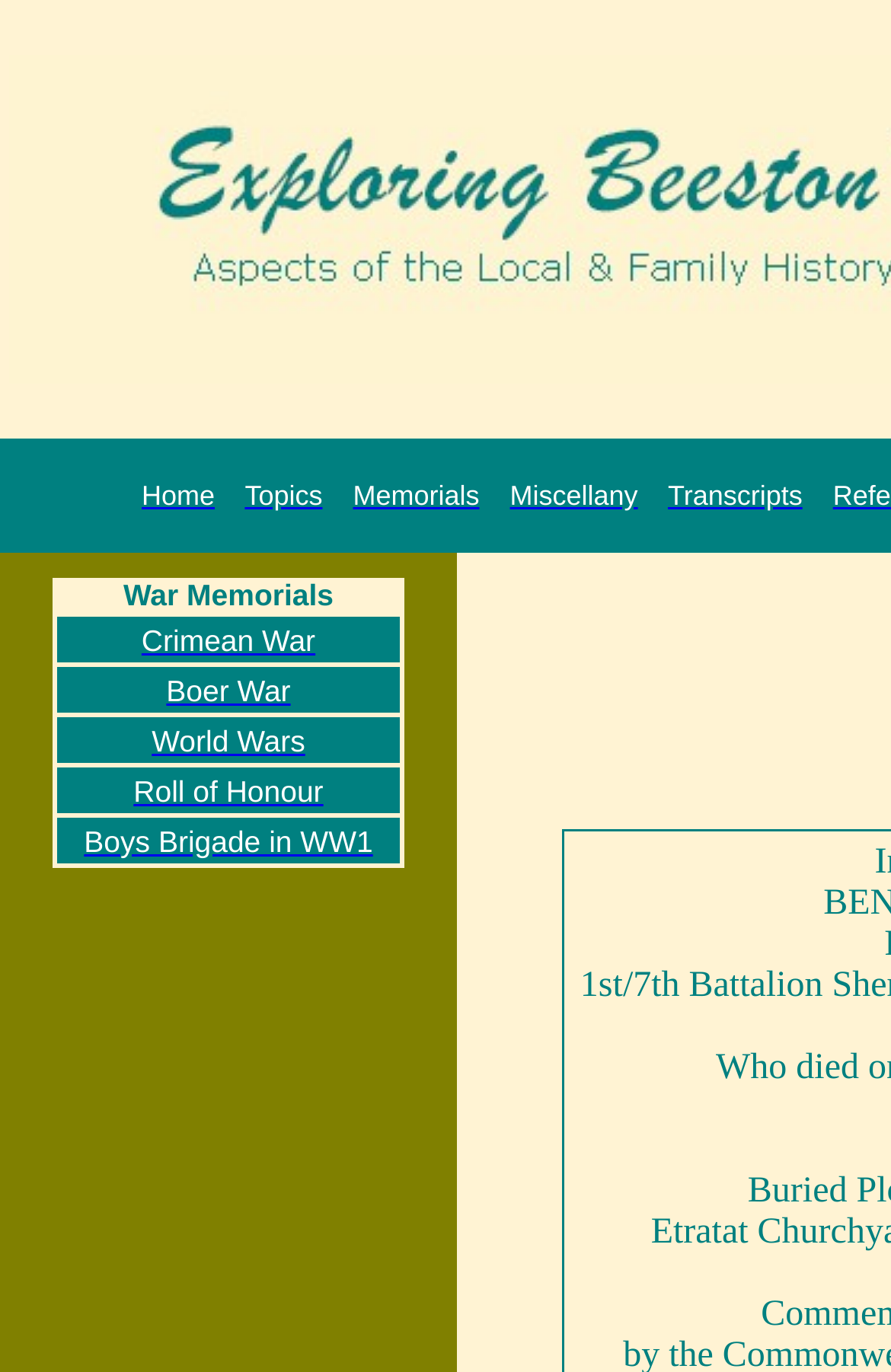Identify the bounding box coordinates of the area that should be clicked in order to complete the given instruction: "Browse Transcripts". The bounding box coordinates should be four float numbers between 0 and 1, i.e., [left, top, right, bottom].

[0.75, 0.35, 0.901, 0.373]